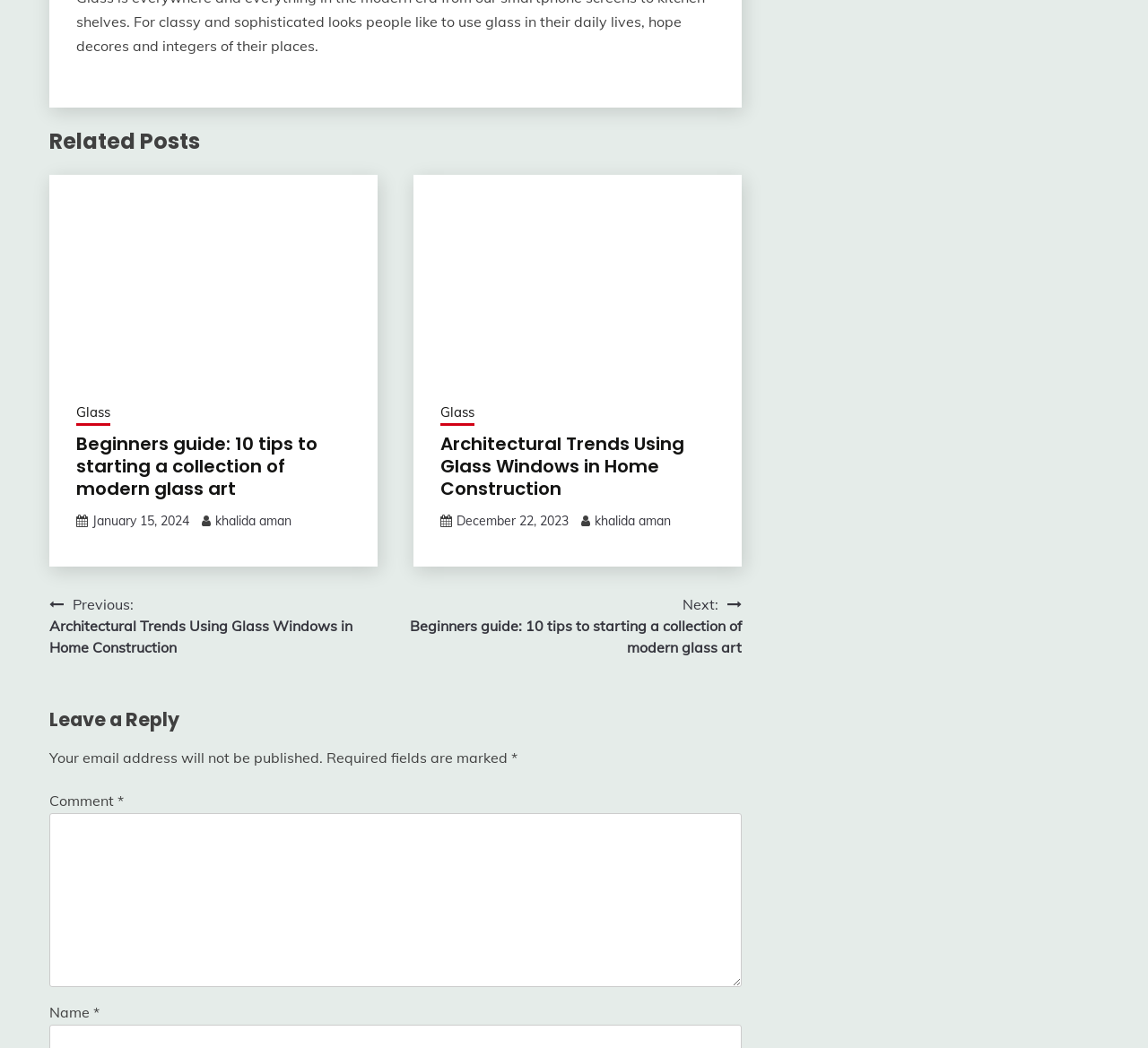Determine the bounding box coordinates of the clickable element to complete this instruction: "Read 'Beginners guide: 10 tips to starting a collection of modern glass art'". Provide the coordinates in the format of four float numbers between 0 and 1, [left, top, right, bottom].

[0.066, 0.413, 0.305, 0.477]